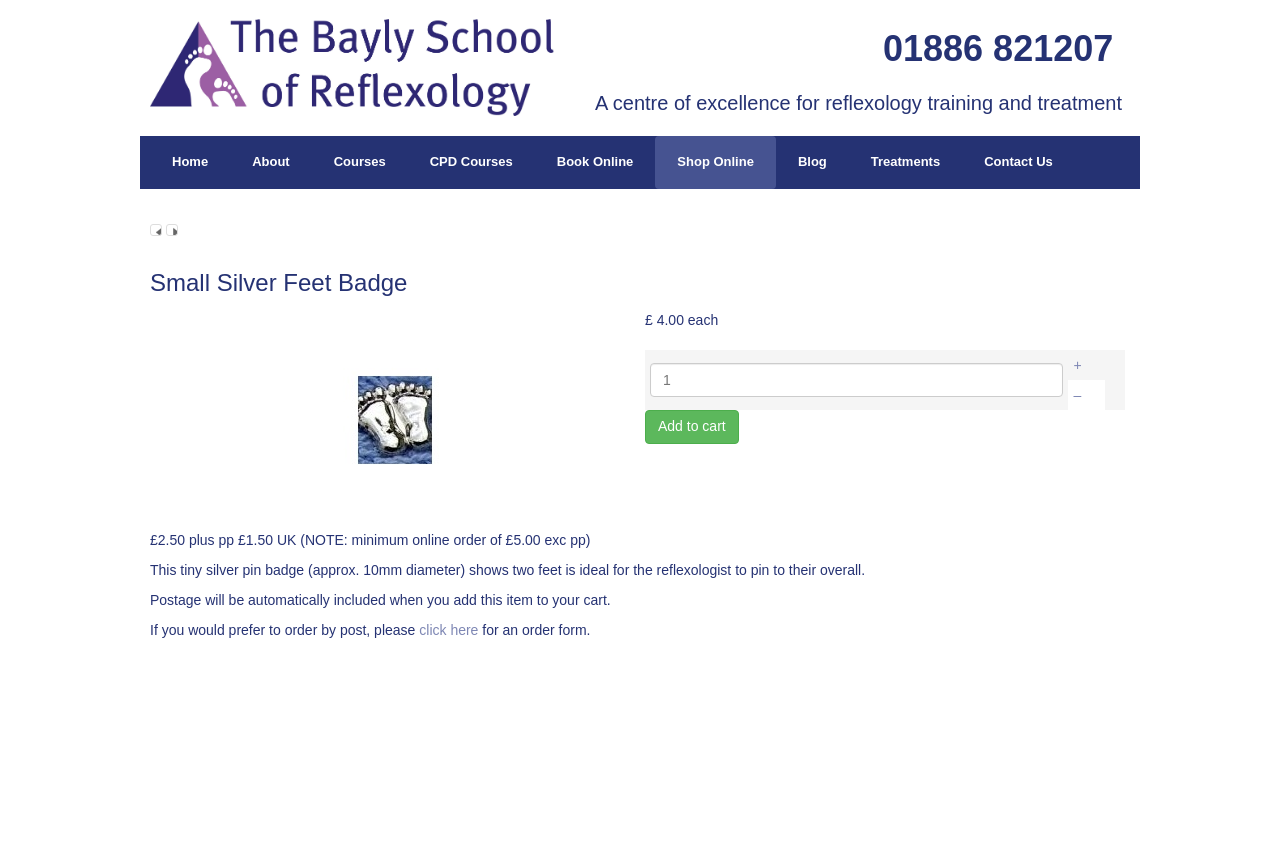What is the purpose of the silver feet badge?
Using the visual information from the image, give a one-word or short-phrase answer.

For reflexologists